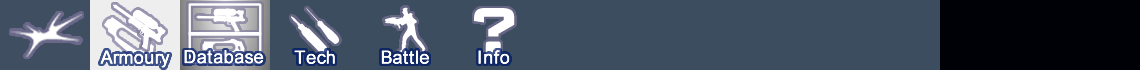Give a detailed account of the visual content in the image.

The image features a series of icons related to various sections of a website dedicated to water blasters, particularly the Nerf Super Soaker Lightningstorm. Each icon represents different categories, including "Fantasy," "Armoury," "Database," "Tech," "Battle," and "Info." The icons are designed with a sleek, modern look, utilizing a light background with dark outlines for clarity. This navigation bar allows users to explore specific areas of the site, enhancing their experience while seeking reviews and information about water guns and related technology.